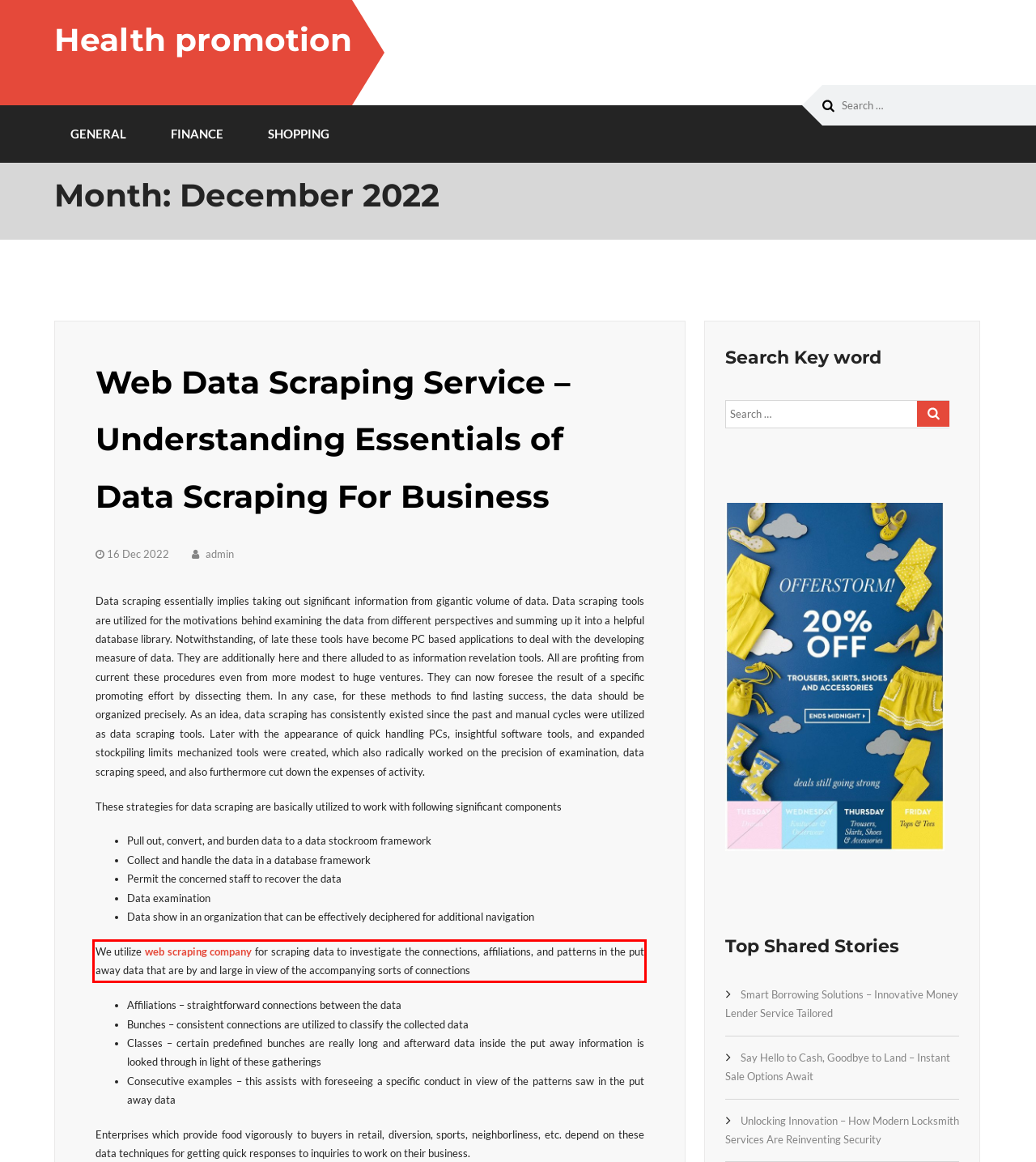There is a screenshot of a webpage with a red bounding box around a UI element. Please use OCR to extract the text within the red bounding box.

We utilize web scraping company for scraping data to investigate the connections, affiliations, and patterns in the put away data that are by and large in view of the accompanying sorts of connections